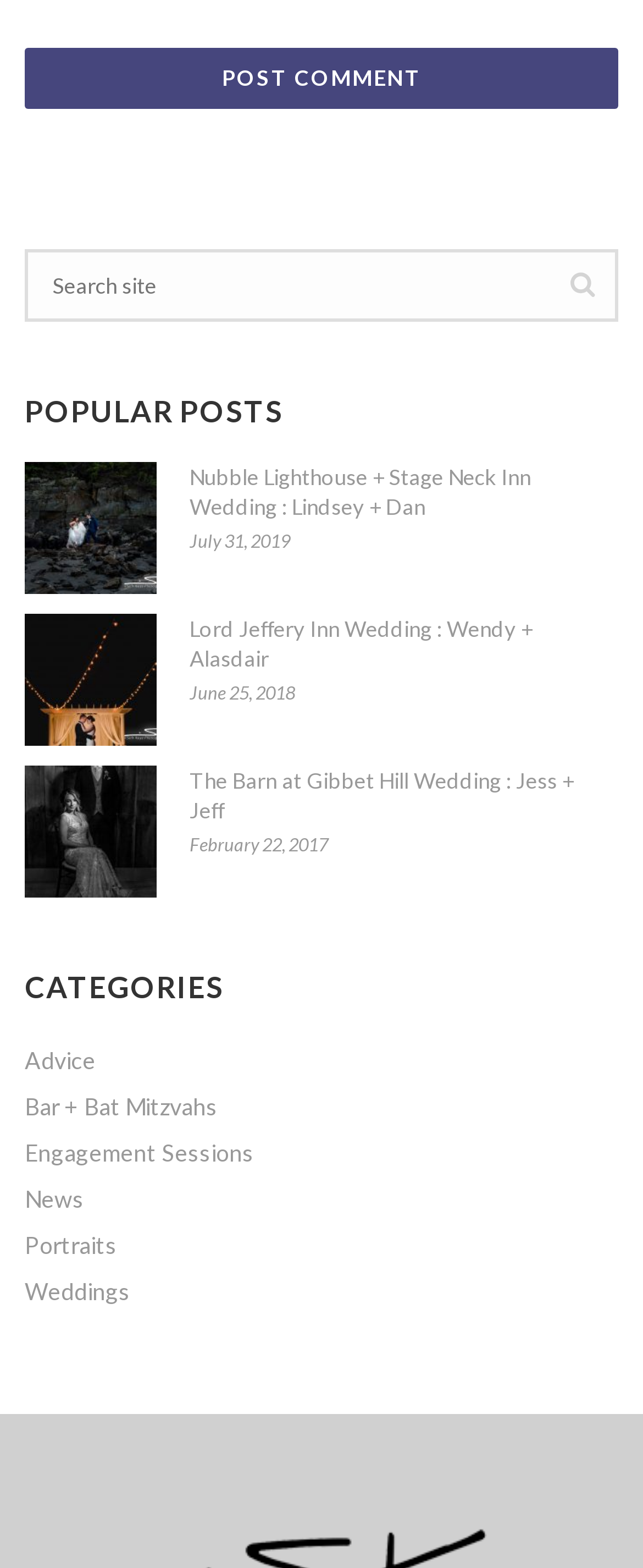How many categories are listed?
Please provide a comprehensive answer based on the details in the screenshot.

The webpage lists several categories, including Advice, Bar + Bat Mitzvahs, Engagement Sessions, News, Portraits, and Weddings, which totals 6 categories.